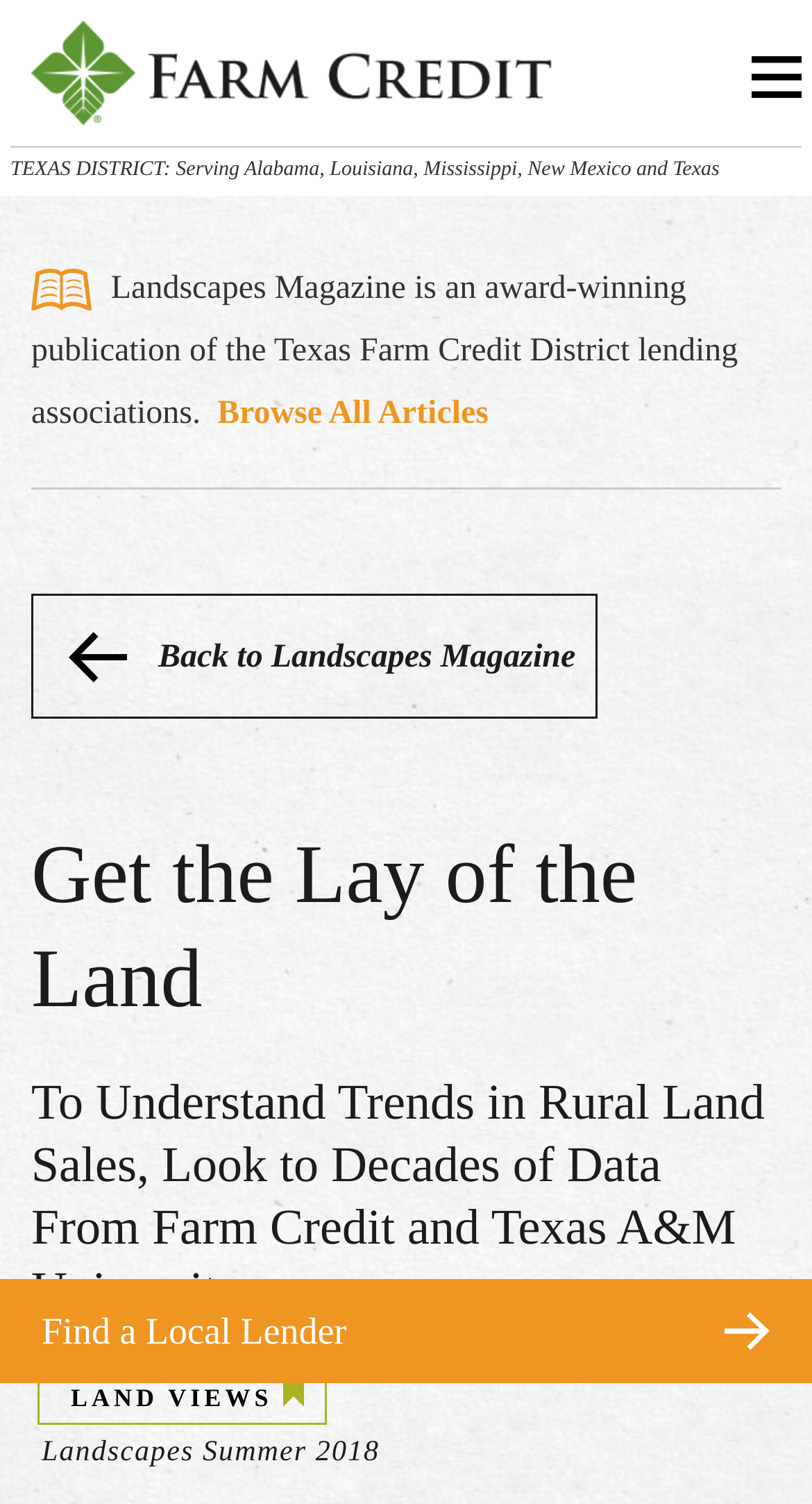What is the orientation of the separator element?
Based on the image content, provide your answer in one word or a short phrase.

horizontal